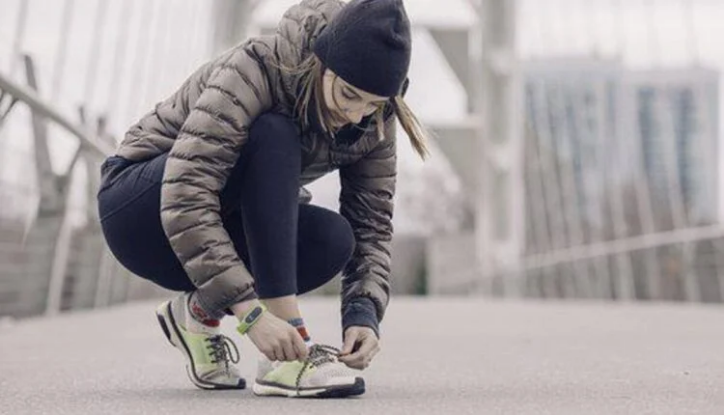Detail every visible element in the image extensively.

In this engaging image, a young woman is captured squatting down on a pavement, tying the laces of her athletic shoes as she prepares for an outing or workout. She is dressed in a warm, insulated jacket, paired with form-fitting black leggings, highlighting an active lifestyle even in cooler weather. The outfit is complemented by a beanie, which adds a stylish yet practical touch to her look. In the background, a modern architectural structure can be seen, likely a bridge or walkway, hinting at a vibrant urban setting. This scene encapsulates a moment of readiness and focus, ideal for anyone preparing to embrace physical activity outdoors.